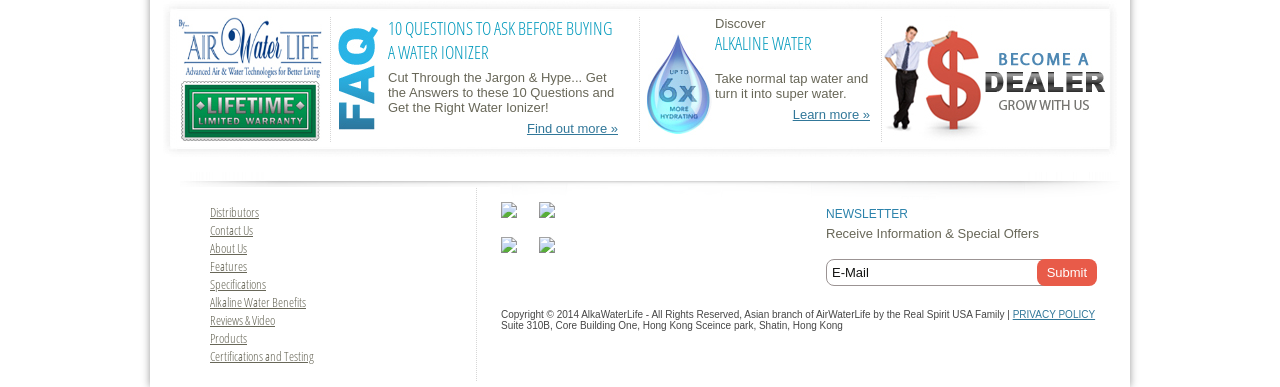Give a one-word or short phrase answer to this question: 
What is the main topic of this webpage?

Water Ionizer